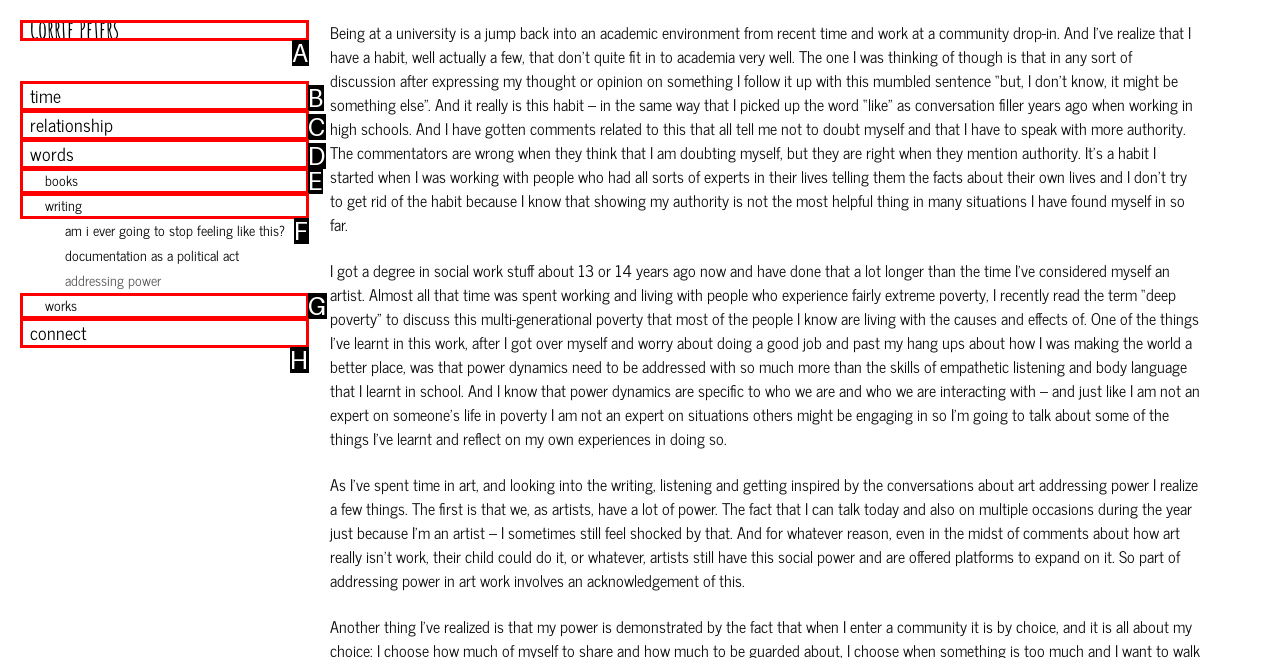From the options provided, determine which HTML element best fits the description: works. Answer with the correct letter.

G